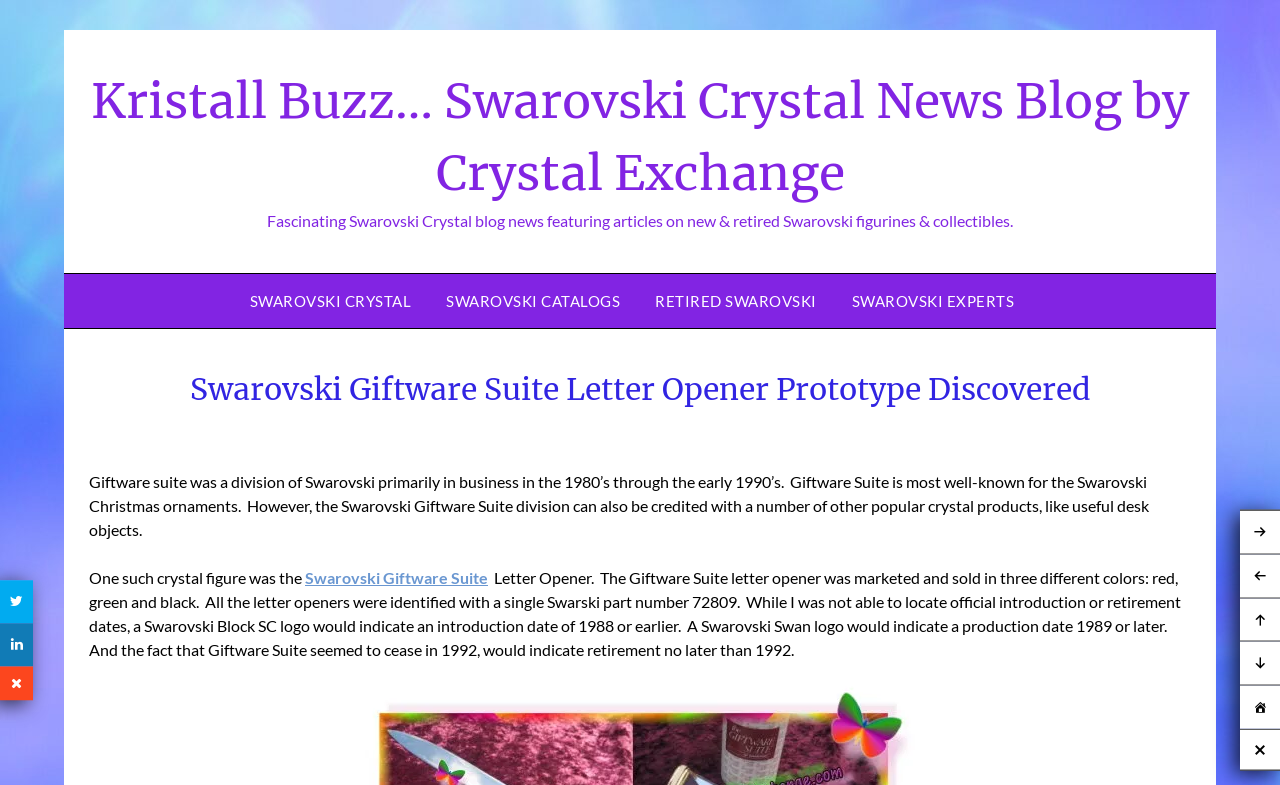Pinpoint the bounding box coordinates of the element you need to click to execute the following instruction: "Read about Swarovski Giftware Suite". The bounding box should be represented by four float numbers between 0 and 1, in the format [left, top, right, bottom].

[0.238, 0.724, 0.381, 0.748]